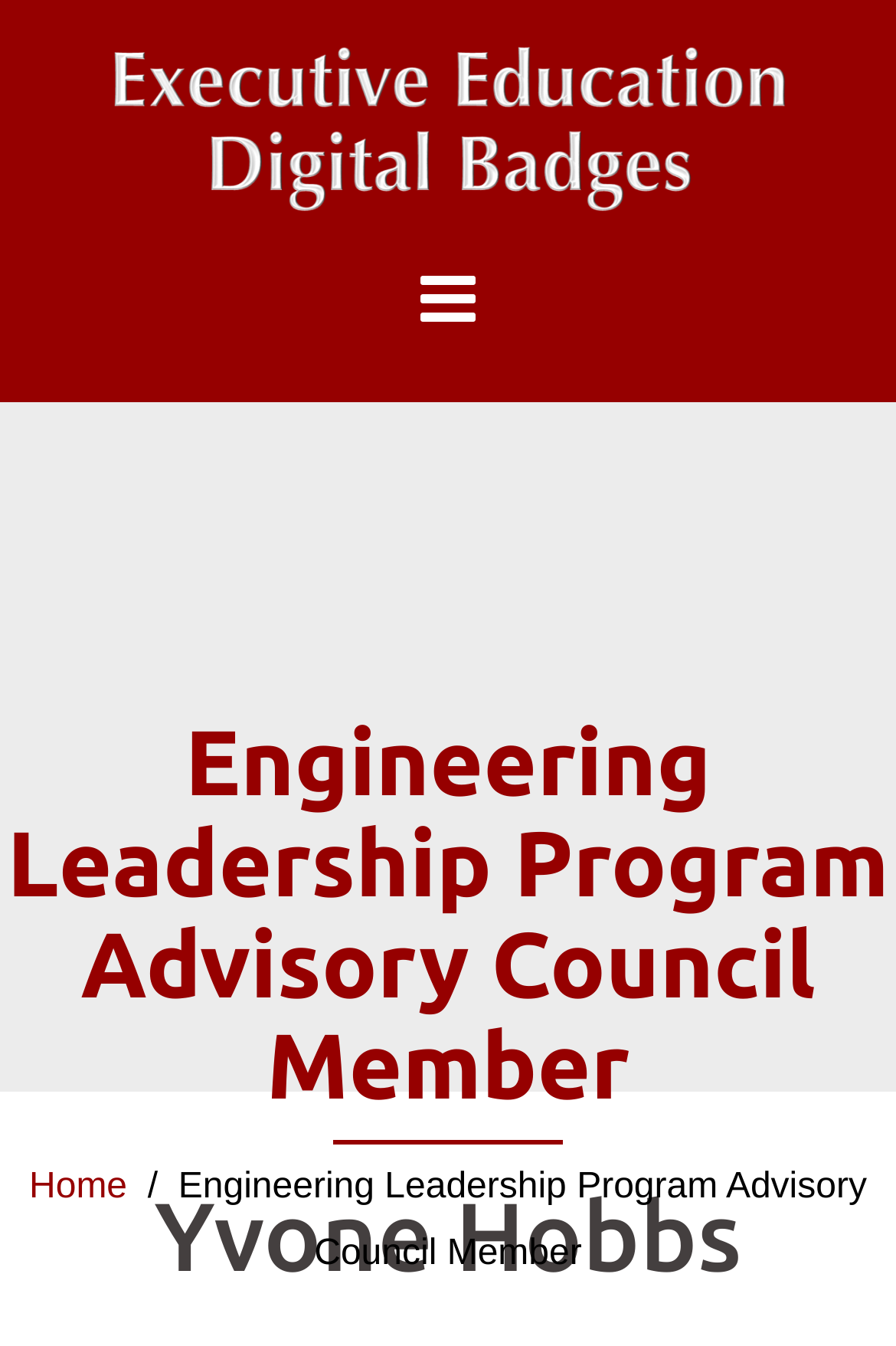Offer an in-depth caption of the entire webpage.

The webpage is about an Engineering Leadership Program Advisory Council Member, specifically Yvone Hobbs, and features Executive Education Digital Badges. 

At the top, there is a prominent image that spans almost the entire width of the page, accompanied by a link to "Executive Education Digital Badges" positioned directly below it. 

The main heading, "Engineering Leadership Program Advisory Council Member", is located in the middle of the page, taking up the full width. 

Below the main heading, there is a horizontal separator line. 

At the bottom of the page, there are navigation links, including "Home", which is positioned on the left side. To the right of the "Home" link, there is a text block that displays the current page's title, "Engineering Leadership Program Advisory Council Member", separated by forward slashes from the "Home" link. 

Within this text block, there is a smaller heading that highlights Yvone Hobbs' name.